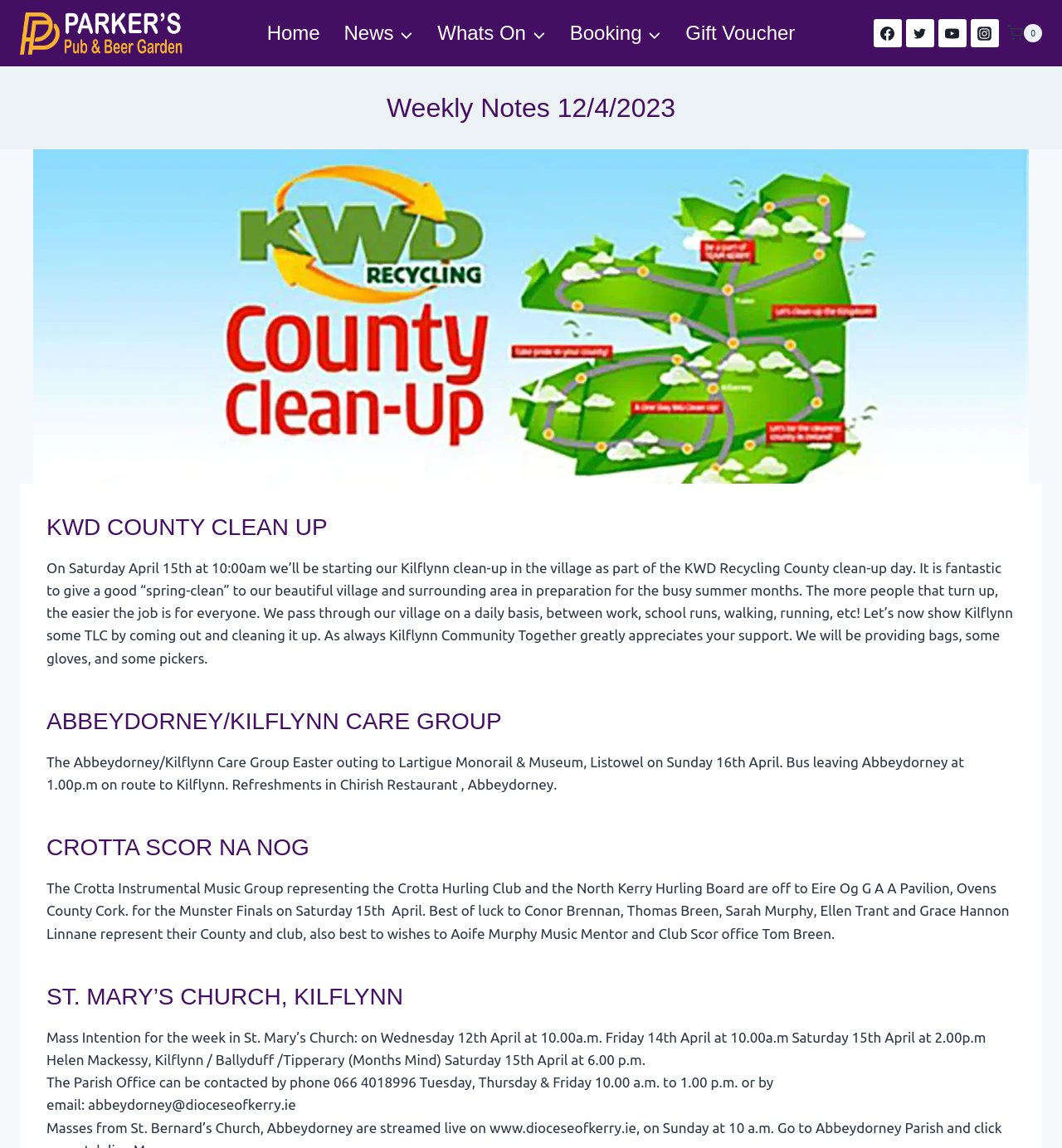Bounding box coordinates are specified in the format (top-left x, top-left y, bottom-right x, bottom-right y). All values are floating point numbers bounded between 0 and 1. Please provide the bounding box coordinate of the region this sentence describes: BookingExpand

[0.525, 0.005, 0.634, 0.053]